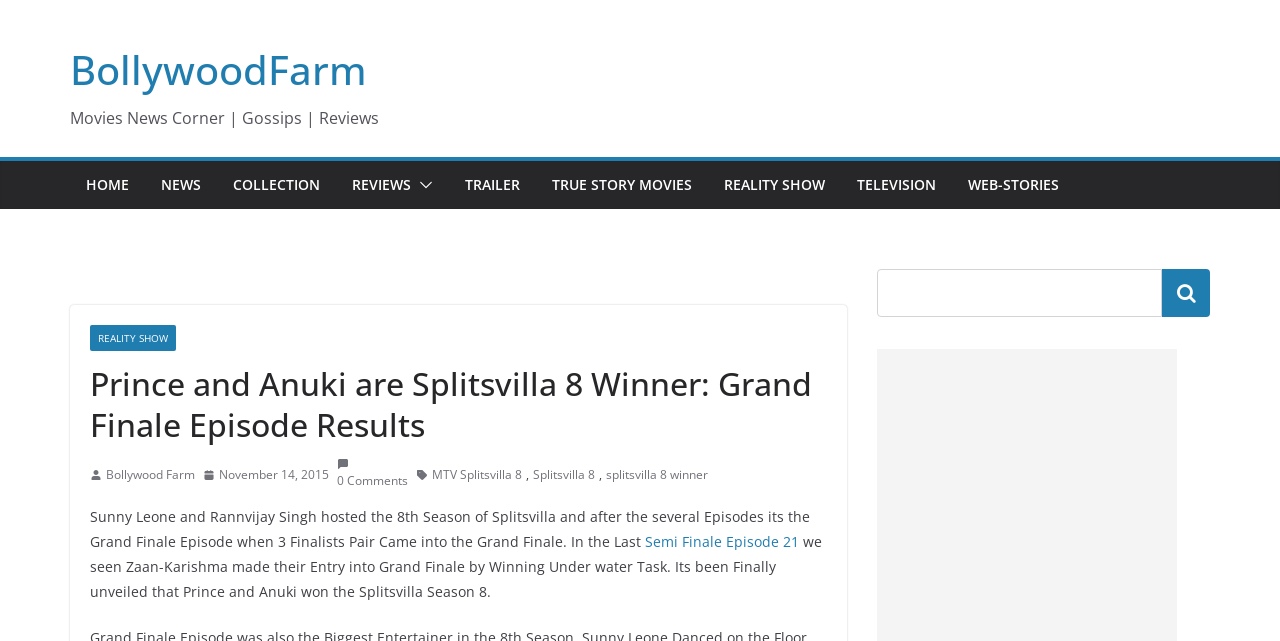Pinpoint the bounding box coordinates of the clickable area necessary to execute the following instruction: "Click on HOME". The coordinates should be given as four float numbers between 0 and 1, namely [left, top, right, bottom].

[0.067, 0.266, 0.101, 0.31]